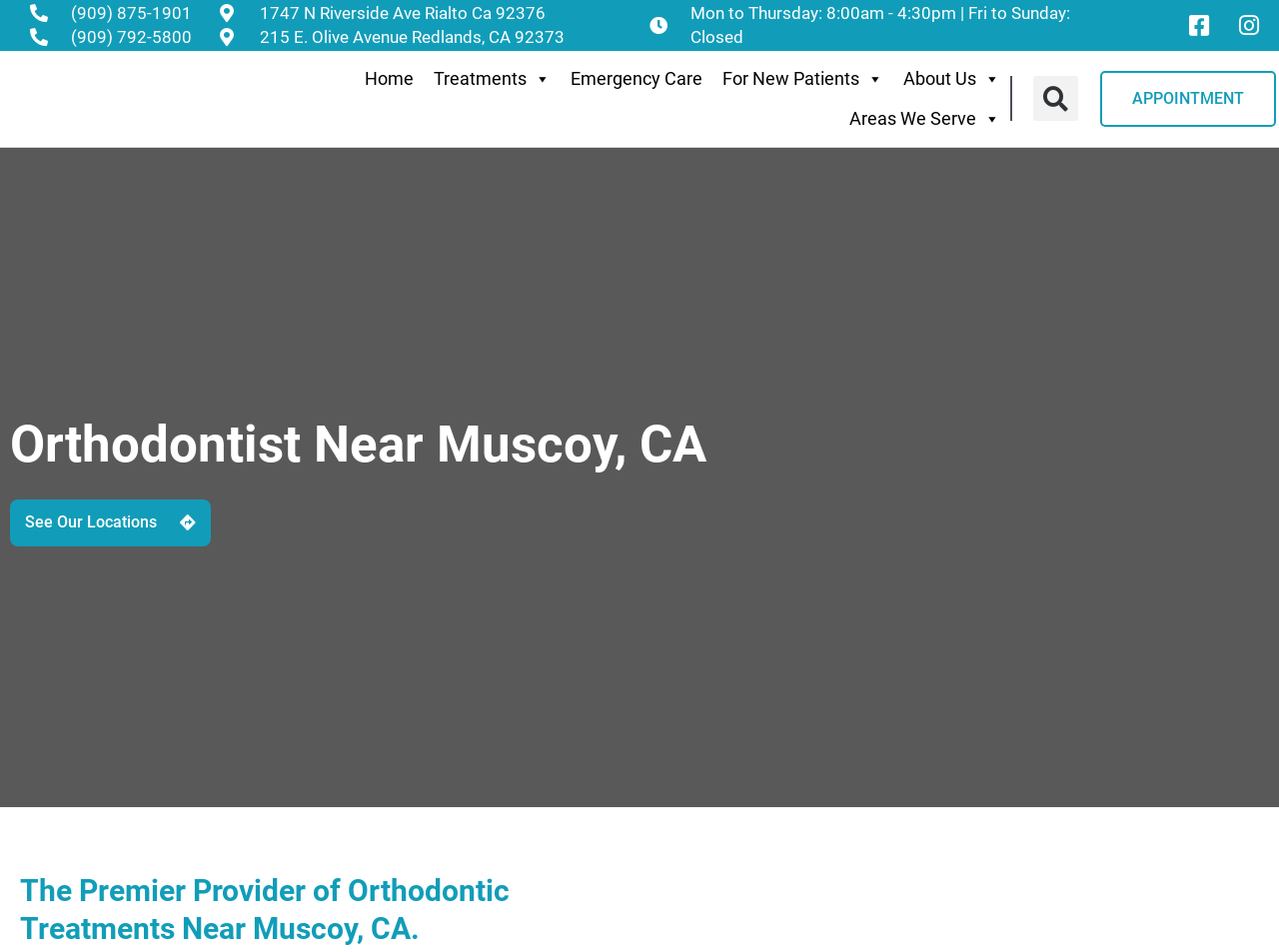Locate the bounding box coordinates of the item that should be clicked to fulfill the instruction: "Visit the Facebook page".

[0.918, 0.0, 0.957, 0.053]